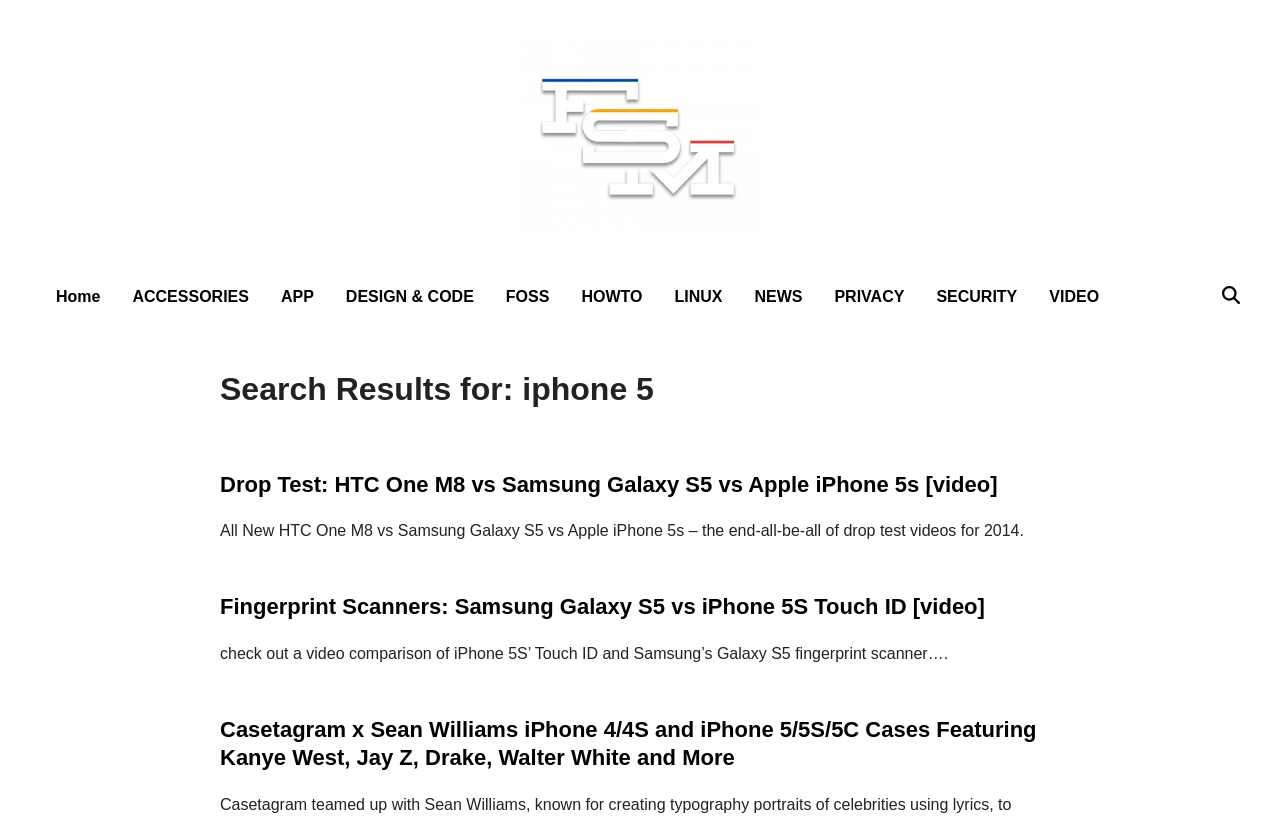Offer a thorough description of the webpage.

The webpage appears to be a search results page for "iphone 5" on a website called FSMdotCOM. At the top of the page, there is a logo of FSMdotCOM, which is an image with a link to the website's homepage. Below the logo, there is a navigation menu with links to various categories, including Home, ACCESSORIES, APP, DESIGN & CODE, FOSS, HOWTO, LINUX, NEWS, PRIVACY, SECURITY, and VIDEO.

On the left side of the page, there is a search bar with a button. Above the search bar, there is a header that displays the search query "Search Results for: iphone 5". Below the search bar, there are three articles or search results, each with a heading, a link, and a brief description. The headings of the articles are "Drop Test: HTC One M8 vs Samsung Galaxy S5 vs Apple iPhone 5s [video]", "Fingerprint Scanners: Samsung Galaxy S5 vs iPhone 5S Touch ID [video]", and "Casetagram x Sean Williams iPhone 4/4S and iPhone 5/5S/5C Cases Featuring Kanye West, Jay Z, Drake, Walter White and More". Each article has a link to the full content, and the descriptions provide a brief summary of the article.